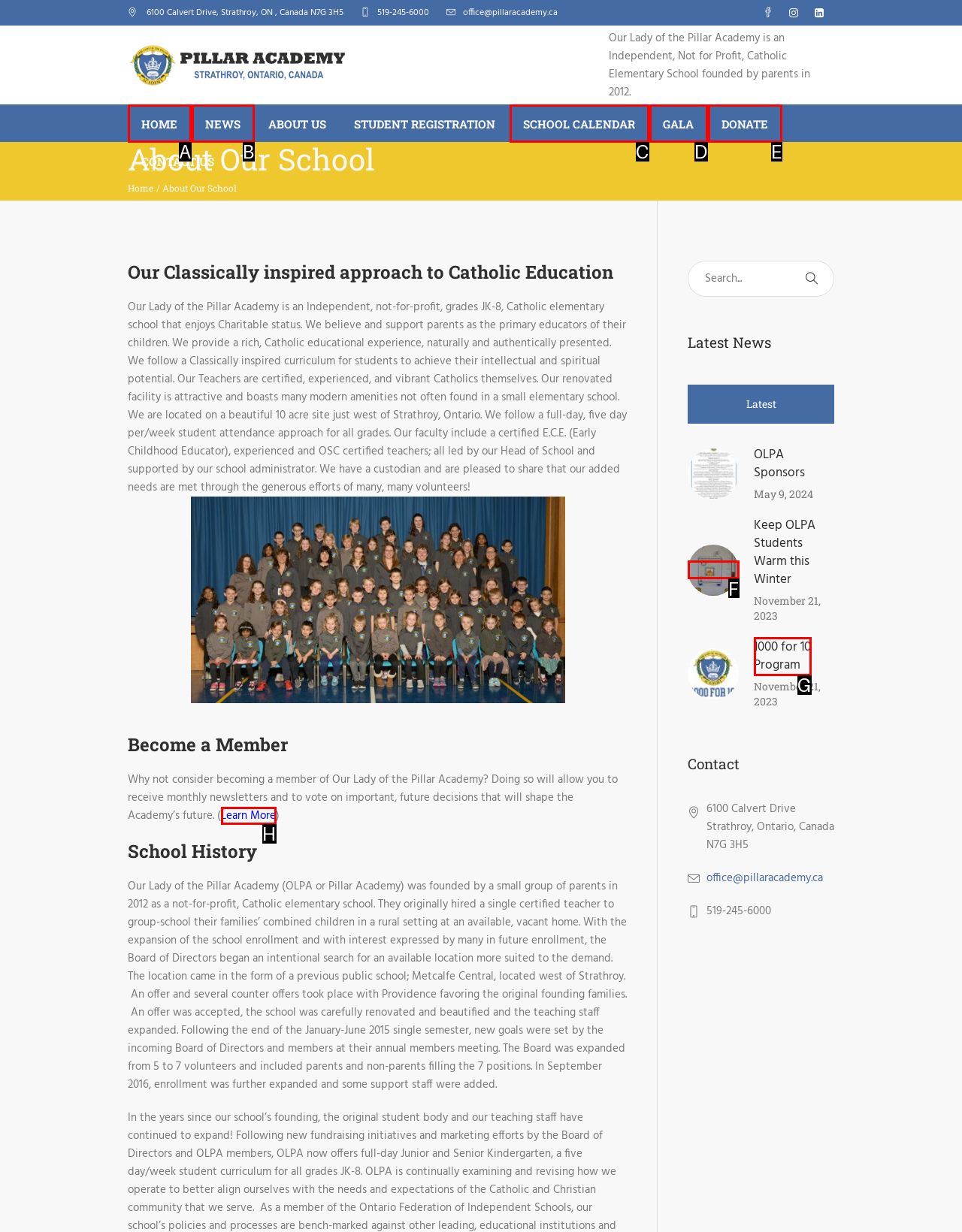Find the correct option to complete this instruction: Learn more about becoming a member. Reply with the corresponding letter.

H